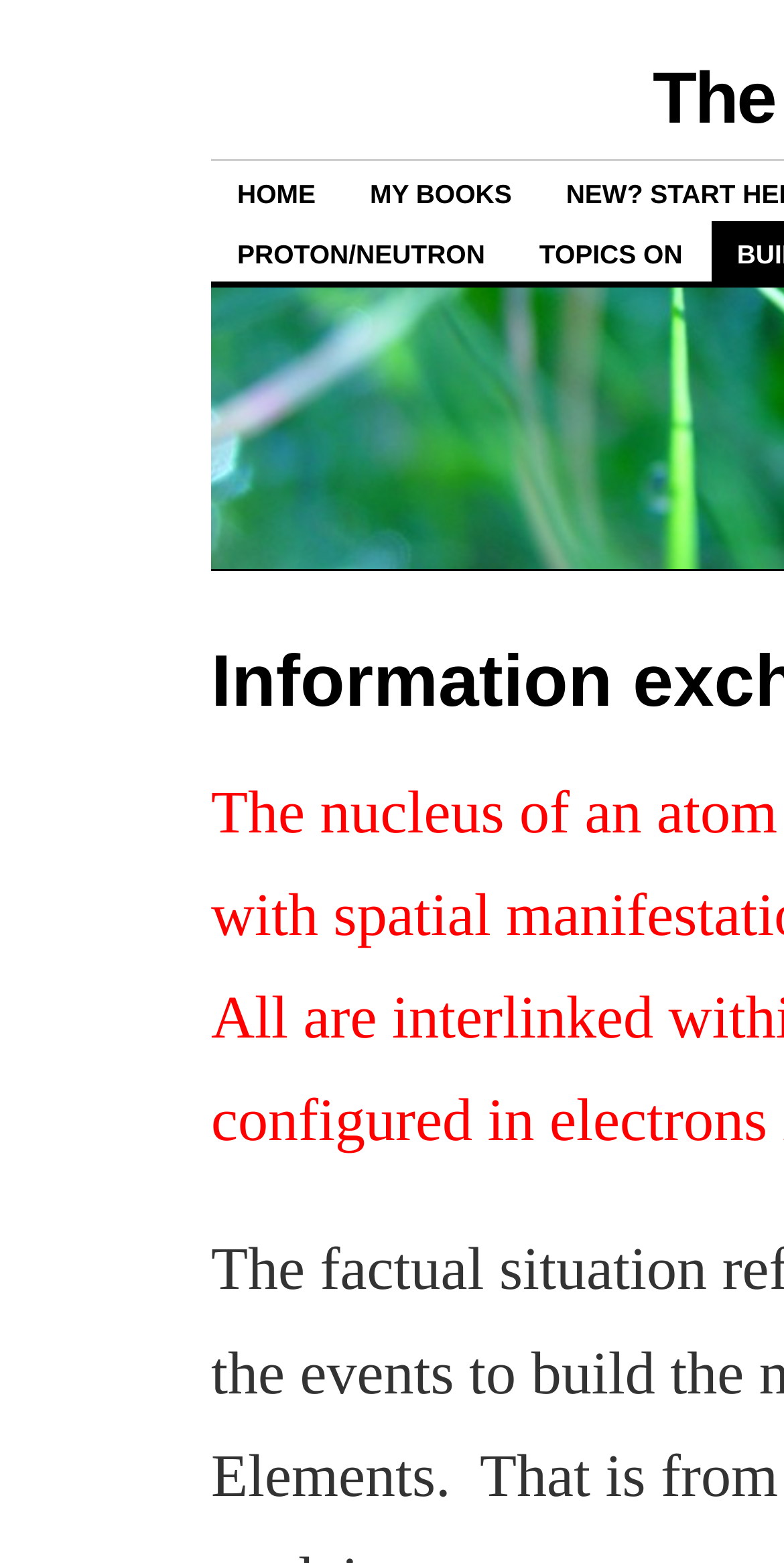Identify the bounding box coordinates for the UI element described as: "My books". The coordinates should be provided as four floats between 0 and 1: [left, top, right, bottom].

[0.438, 0.104, 0.686, 0.142]